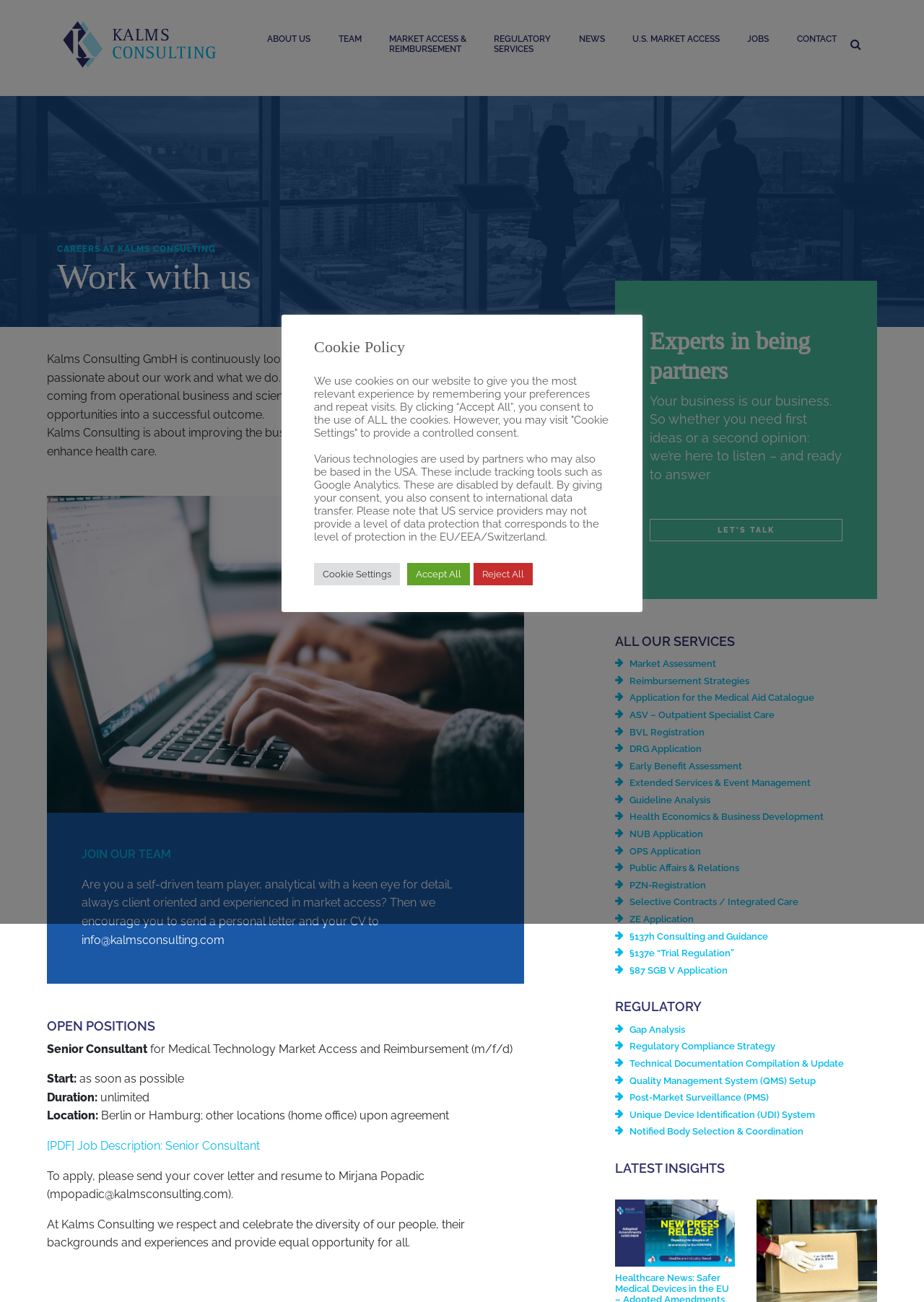Locate the bounding box coordinates of the region to be clicked to comply with the following instruction: "Click the 'LET'S TALK' link". The coordinates must be four float numbers between 0 and 1, in the form [left, top, right, bottom].

[0.703, 0.398, 0.912, 0.416]